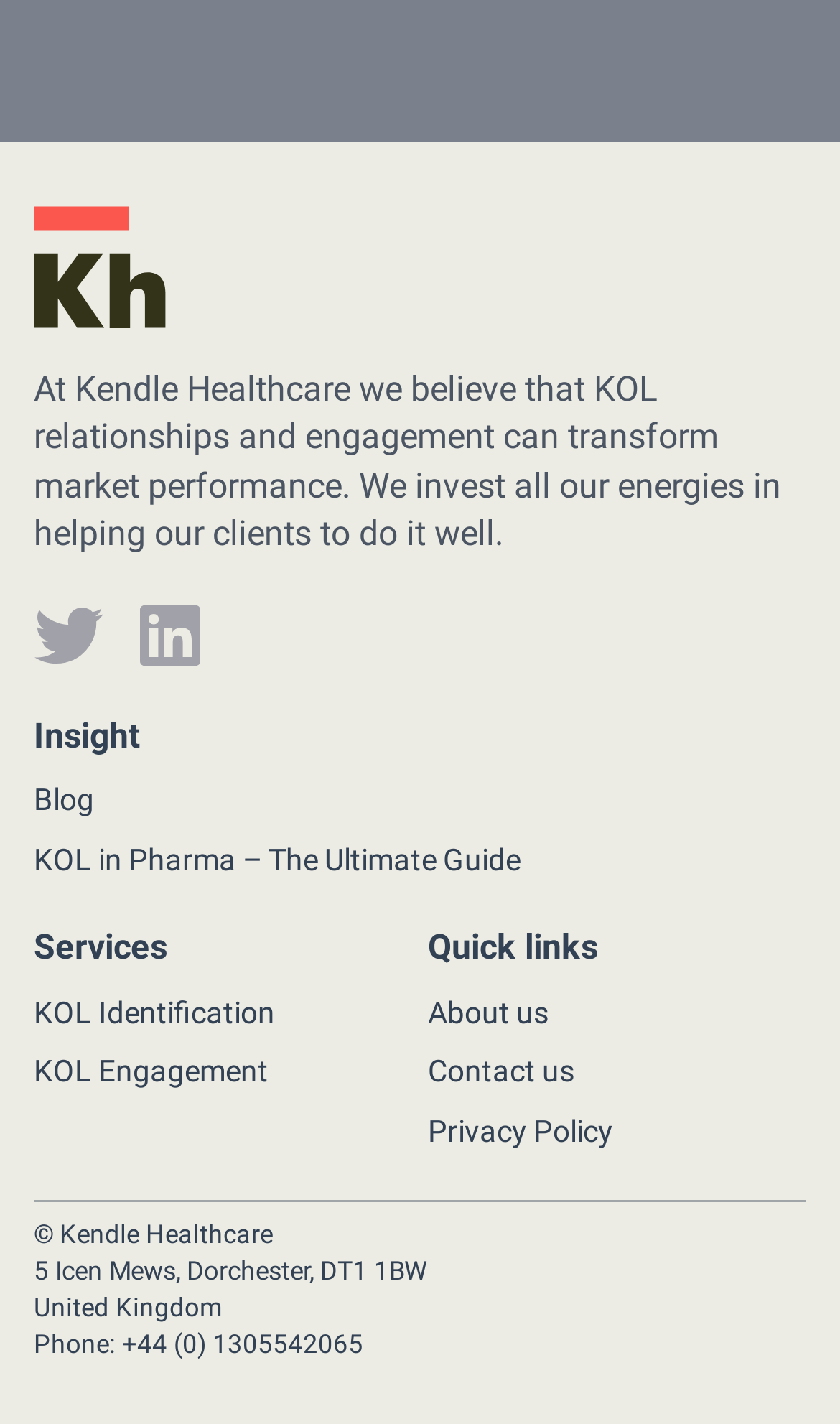Ascertain the bounding box coordinates for the UI element detailed here: "About us". The coordinates should be provided as [left, top, right, bottom] with each value being a float between 0 and 1.

[0.509, 0.697, 0.96, 0.727]